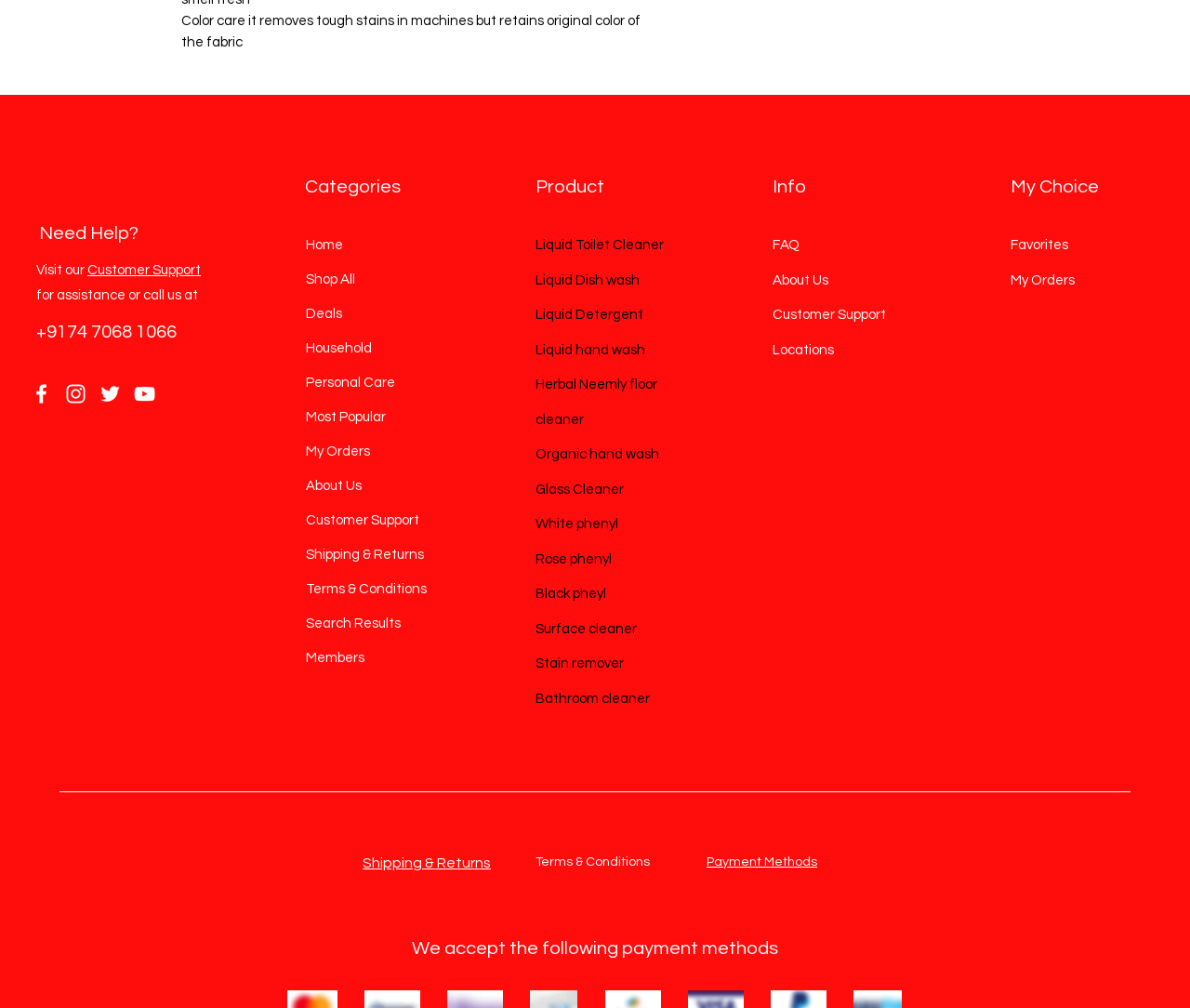Determine the bounding box coordinates of the section to be clicked to follow the instruction: "Visit Customer Support". The coordinates should be given as four float numbers between 0 and 1, formatted as [left, top, right, bottom].

[0.073, 0.261, 0.169, 0.275]